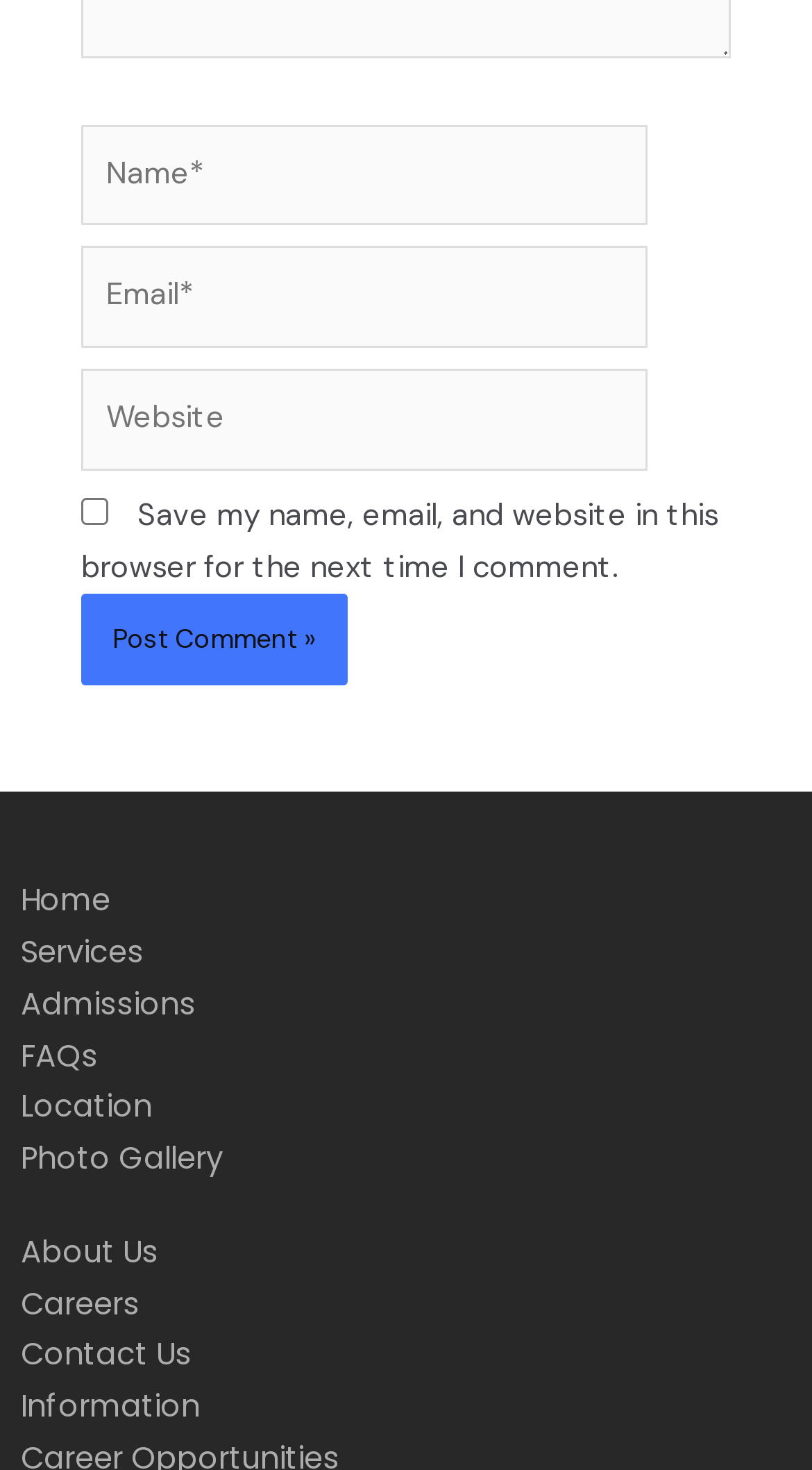How many textboxes are there?
Refer to the image and provide a one-word or short phrase answer.

3